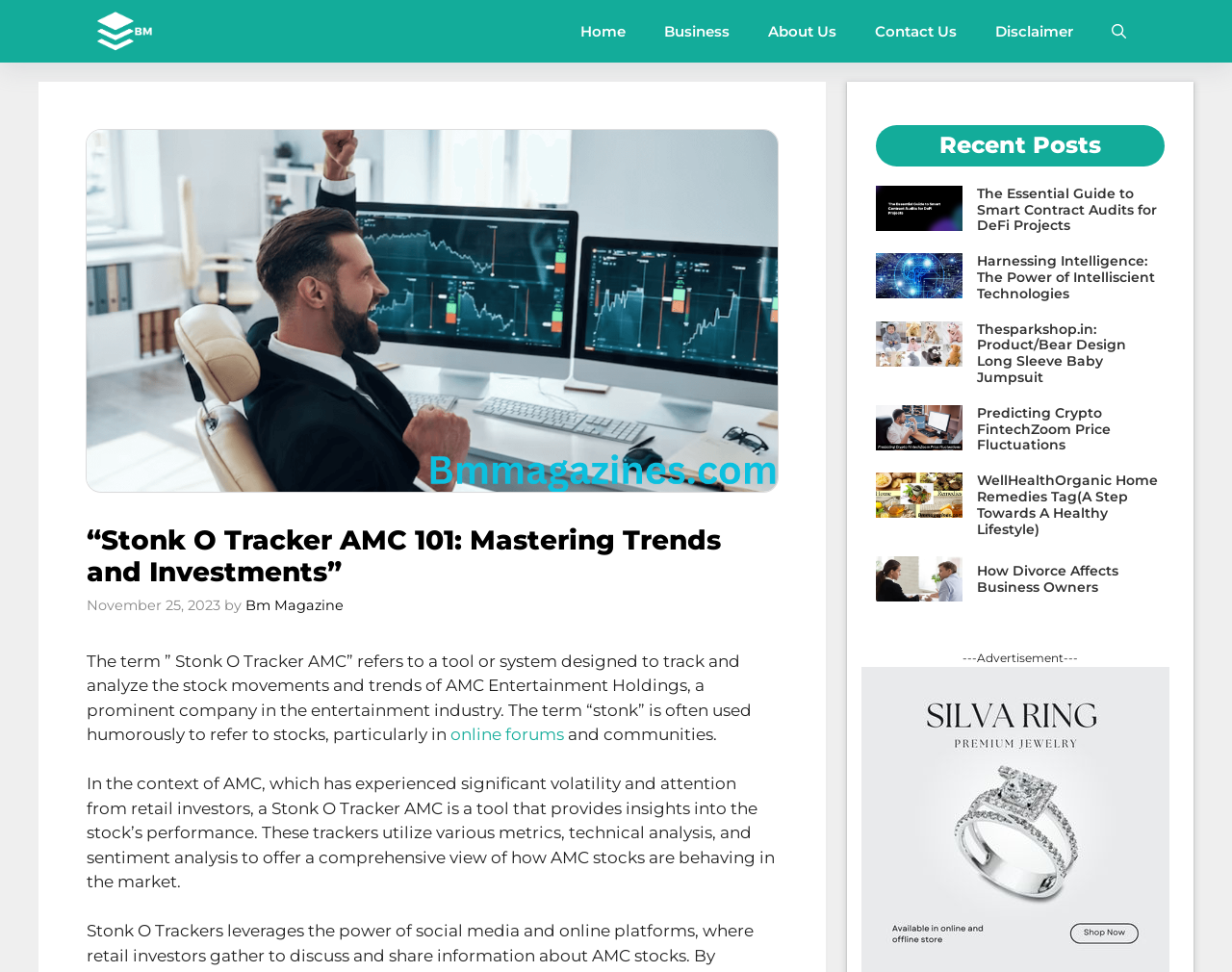Please respond to the question using a single word or phrase:
What is Stonk O Tracker AMC?

A tool to track AMC stock trends